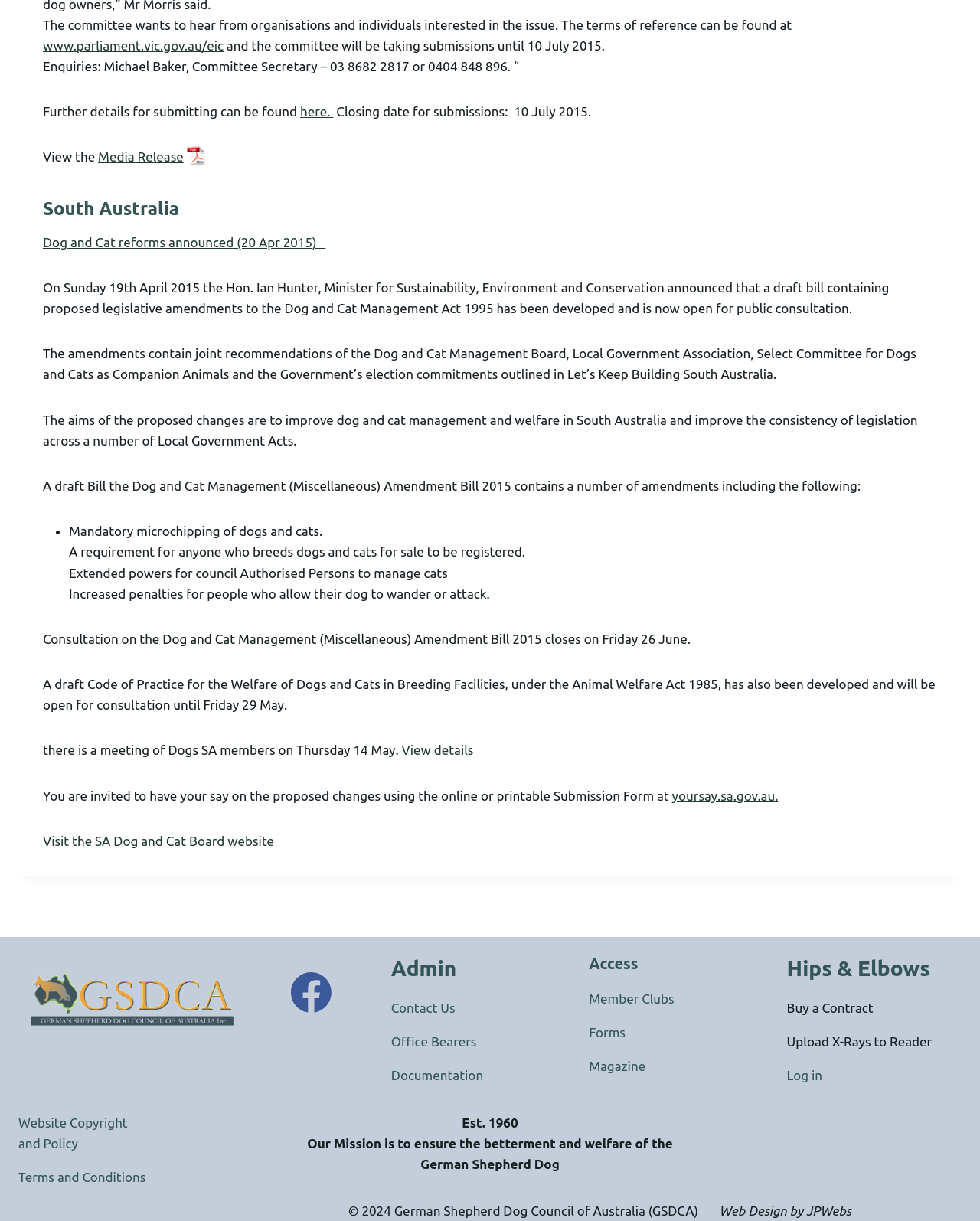Please give the bounding box coordinates of the area that should be clicked to fulfill the following instruction: "View the Media Release". The coordinates should be in the format of four float numbers from 0 to 1, i.e., [left, top, right, bottom].

[0.1, 0.12, 0.209, 0.137]